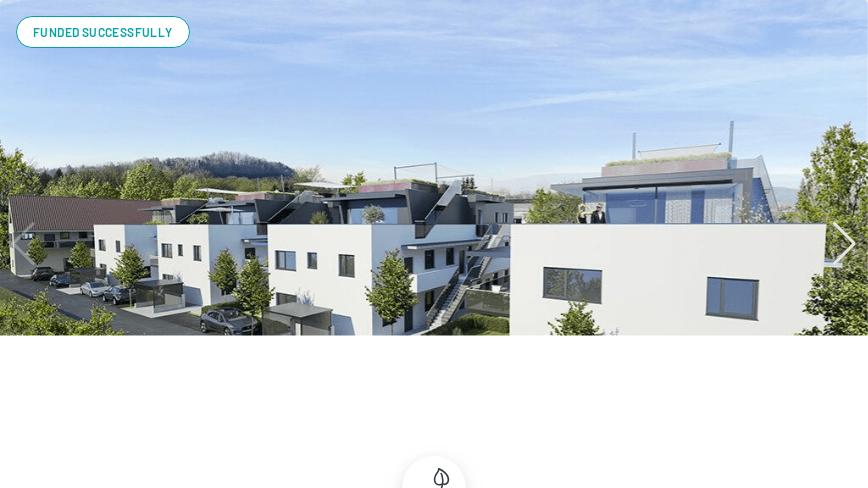What is the status of the project's funding?
Answer the question with a single word or phrase by looking at the picture.

FUNDED SUCCESSFULLY